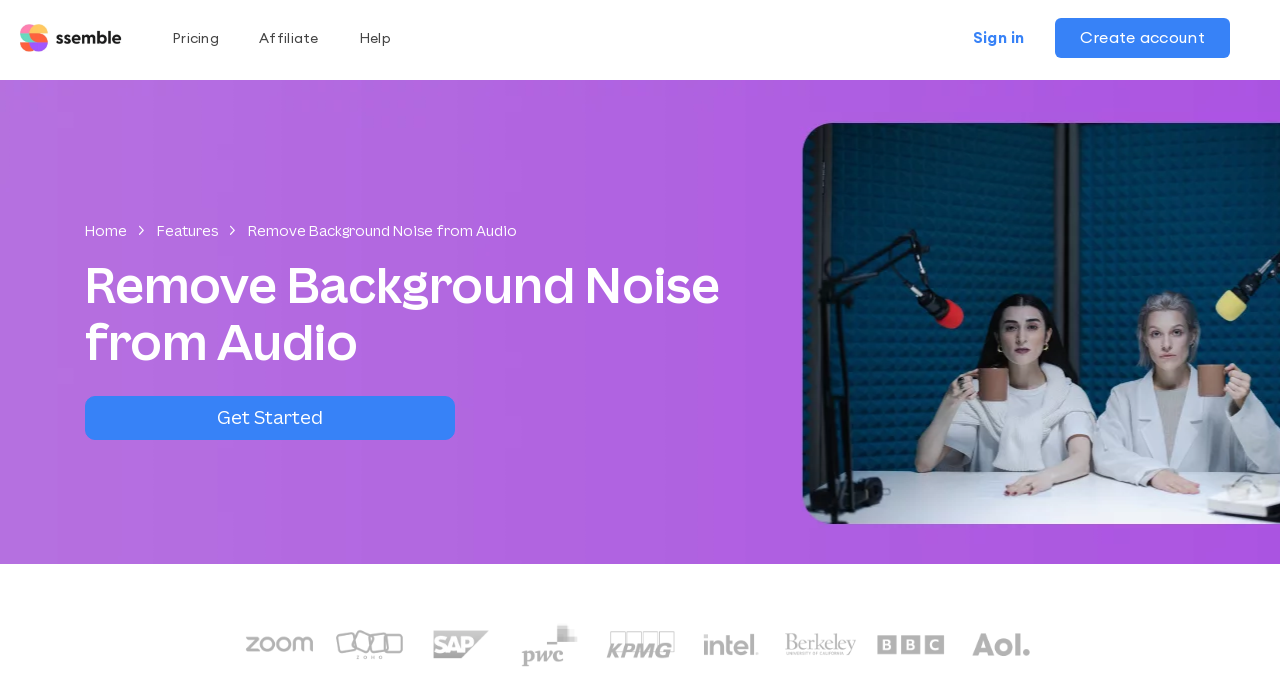Please determine the bounding box coordinates of the element to click on in order to accomplish the following task: "create a new account". Ensure the coordinates are four float numbers ranging from 0 to 1, i.e., [left, top, right, bottom].

[0.824, 0.027, 0.961, 0.086]